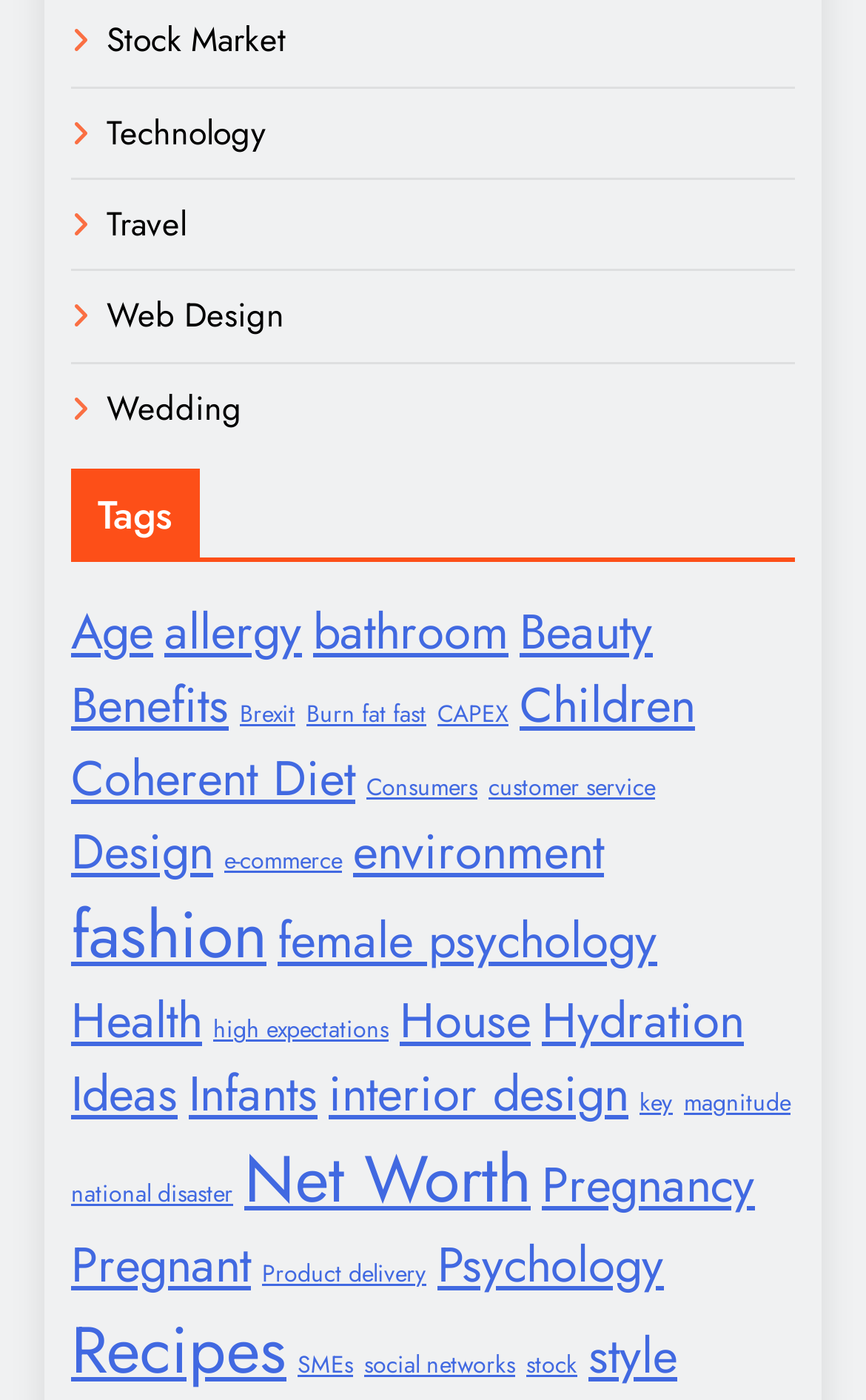Please find the bounding box coordinates of the section that needs to be clicked to achieve this instruction: "Learn about 'Health'".

[0.082, 0.705, 0.233, 0.754]